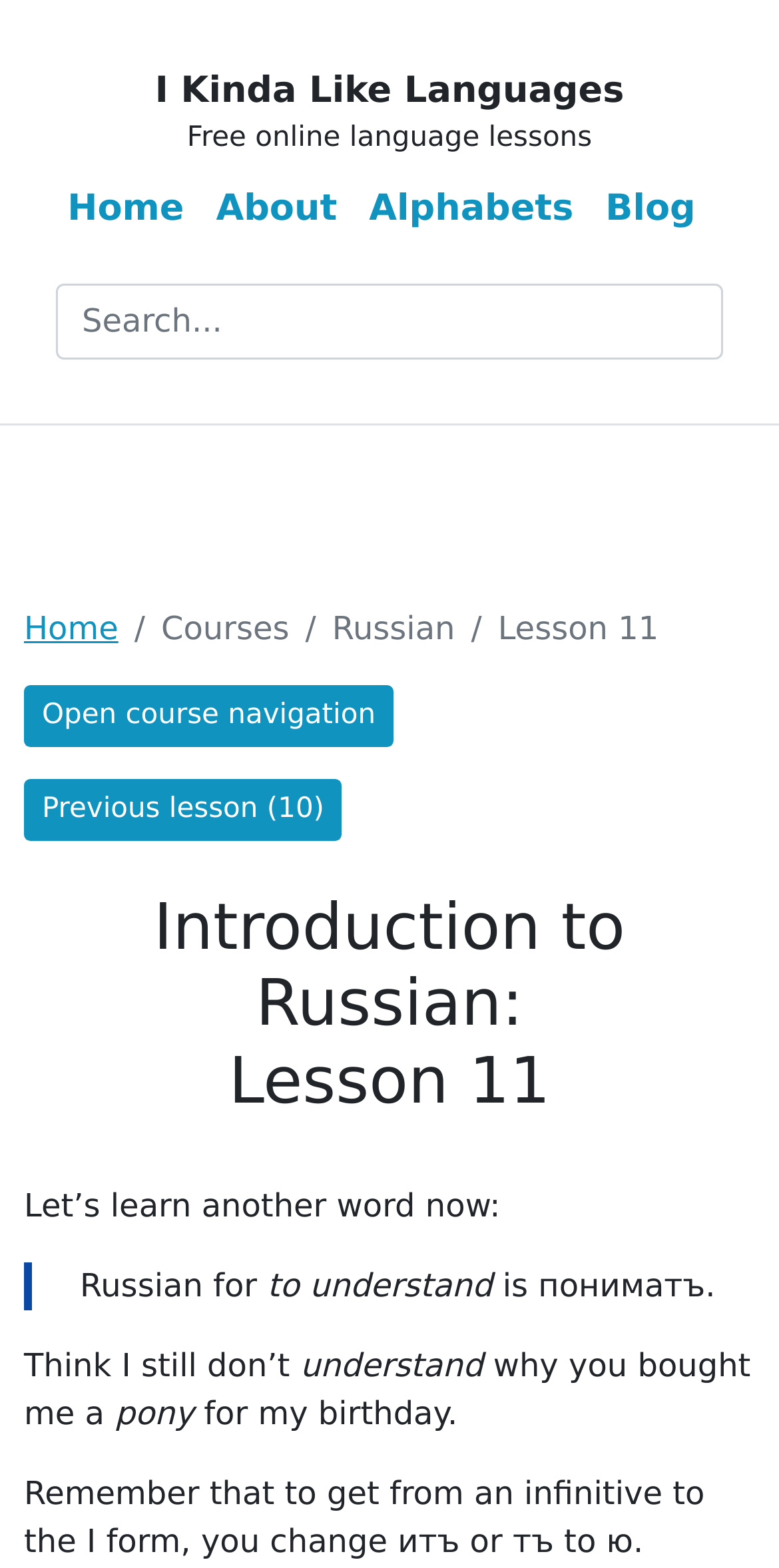Give a detailed account of the webpage.

This webpage is an interactive language course, specifically Lesson 11 of a Russian language course. At the top, there is a navigation bar with links to "Home", "About", "Alphabets", and "Blog". Next to the navigation bar, there is a search combobox. Below the navigation bar, there is a progress bar that spans the entire width of the page.

On the left side of the page, there is a breadcrumb navigation menu that shows the current location: "Home" > "Courses" > "Russian" > "Lesson 11". Below the breadcrumb menu, there are two buttons: "Open course navigation" and "Previous lesson (10)".

The main content of the page is divided into sections. The first section has a heading "Introduction to Russian: Lesson 11". Below the heading, there is a block of text that introduces a new word in Russian. The text is formatted as a blockquote, with the Russian word "пониматъ" highlighted.

The next section explains the grammar rule for forming the I form of a verb in Russian. The text is divided into several paragraphs, with Russian words and phrases highlighted throughout. There are a total of 11 paragraphs or blocks of text in this section, each explaining a different aspect of the grammar rule.

Throughout the page, there are no images, but there are several interactive elements, including links, buttons, and a combobox. The overall layout is organized and easy to follow, with clear headings and concise text.